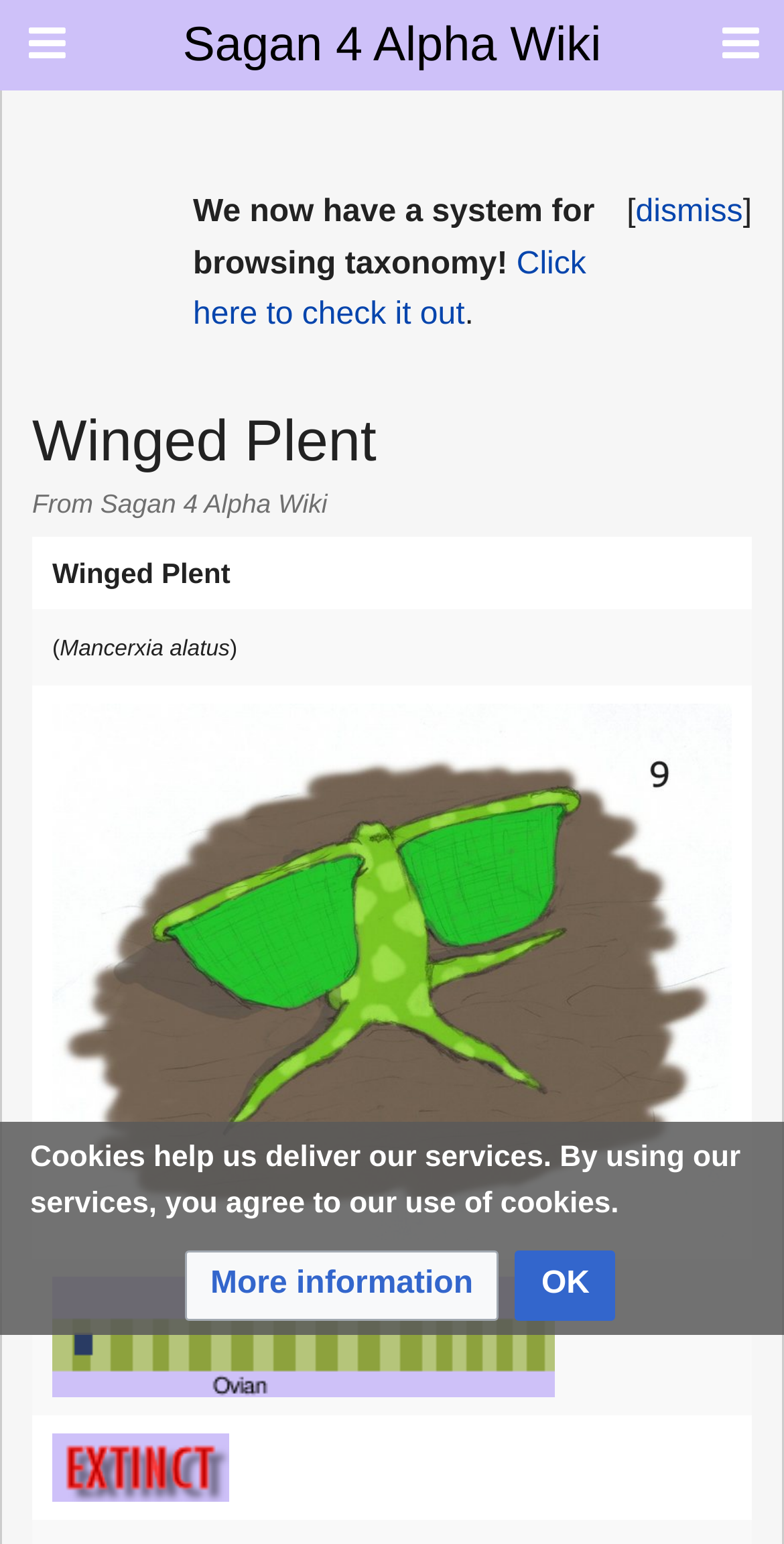What is the taxonomy system for?
By examining the image, provide a one-word or phrase answer.

Browsing